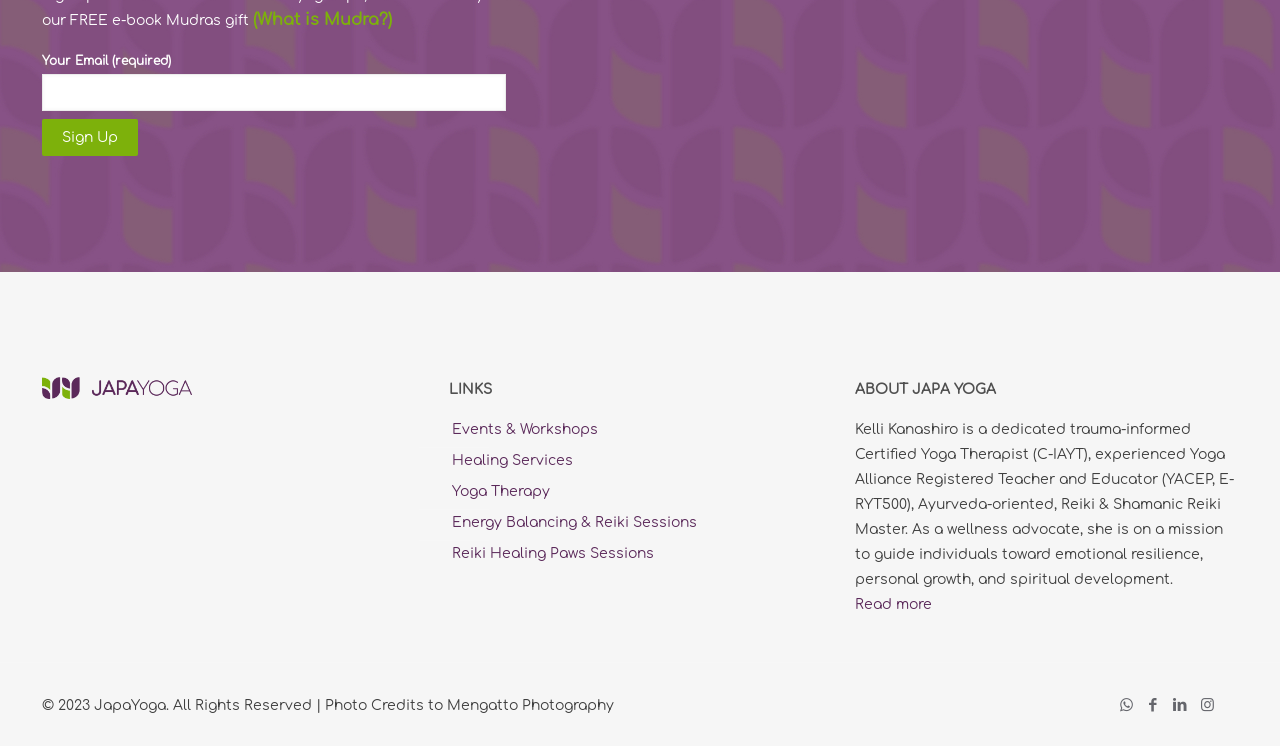Please predict the bounding box coordinates of the element's region where a click is necessary to complete the following instruction: "Enter your email address". The coordinates should be represented by four float numbers between 0 and 1, i.e., [left, top, right, bottom].

[0.033, 0.099, 0.395, 0.148]